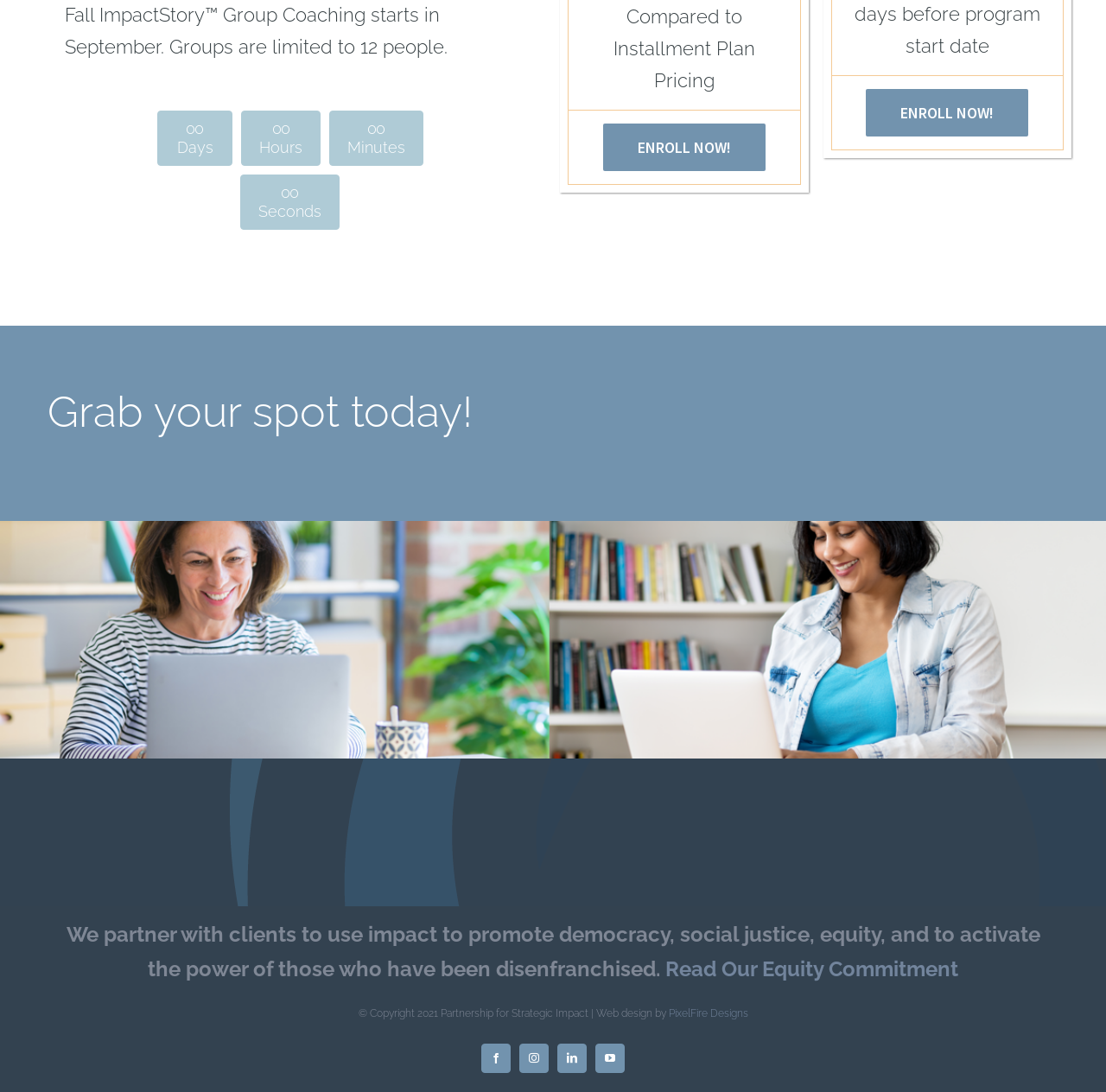Locate the bounding box coordinates of the region to be clicked to comply with the following instruction: "Visit the Facebook page". The coordinates must be four float numbers between 0 and 1, in the form [left, top, right, bottom].

[0.435, 0.956, 0.462, 0.983]